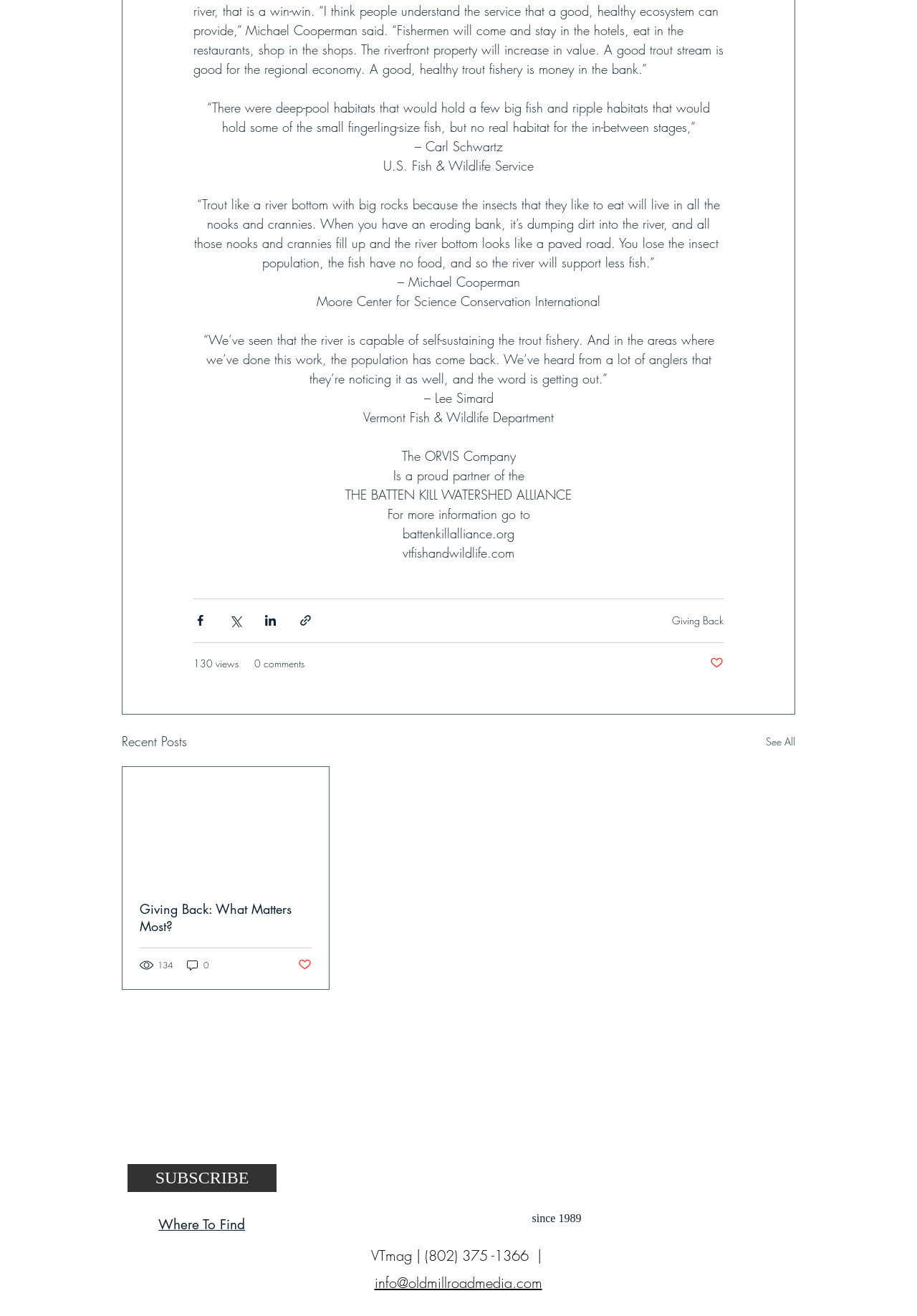Please identify the bounding box coordinates of the region to click in order to complete the task: "Go to GoDaddy website". The coordinates must be four float numbers between 0 and 1, specified as [left, top, right, bottom].

None